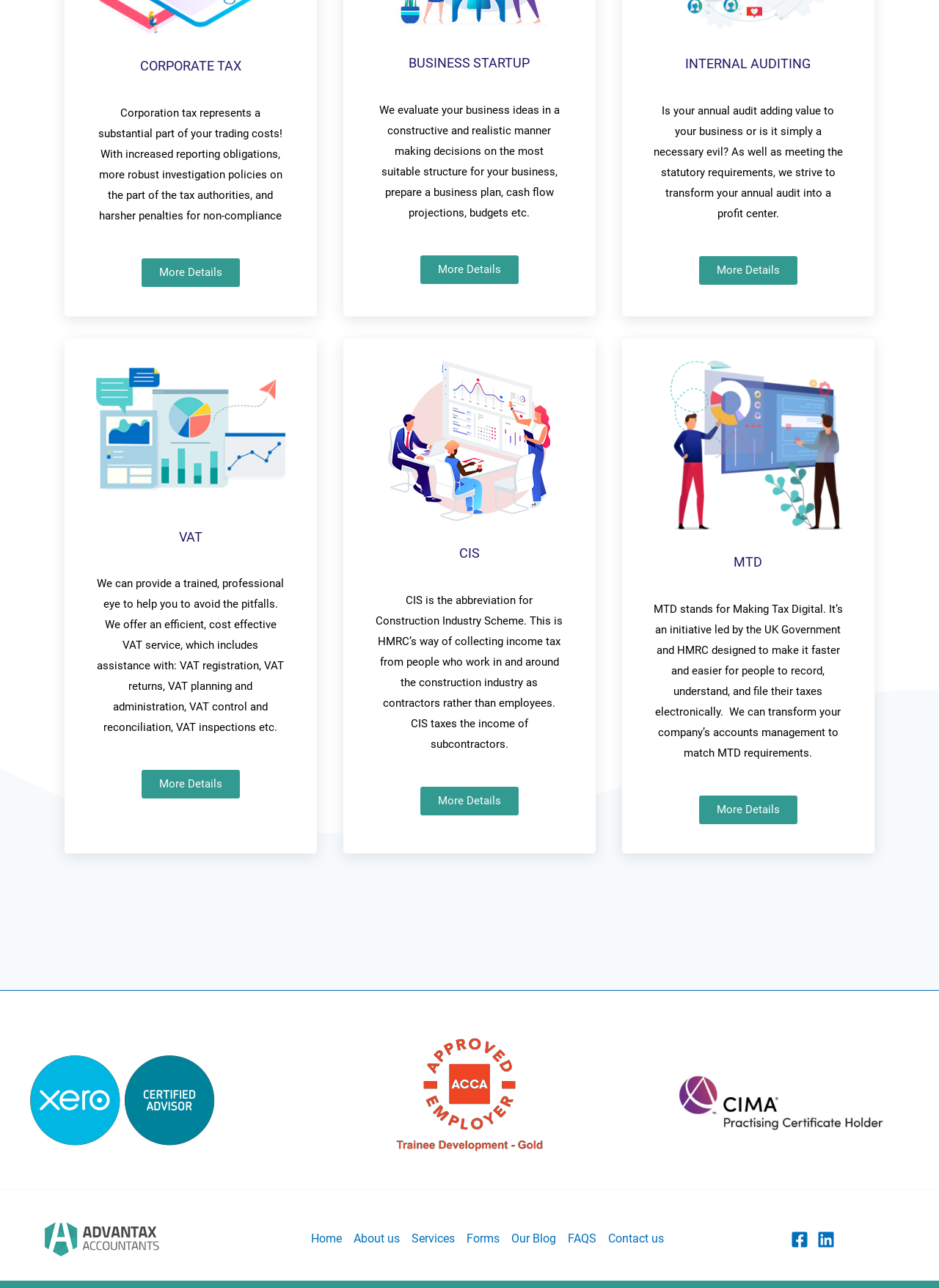Give a short answer using one word or phrase for the question:
What is the purpose of internal auditing?

Add value to business